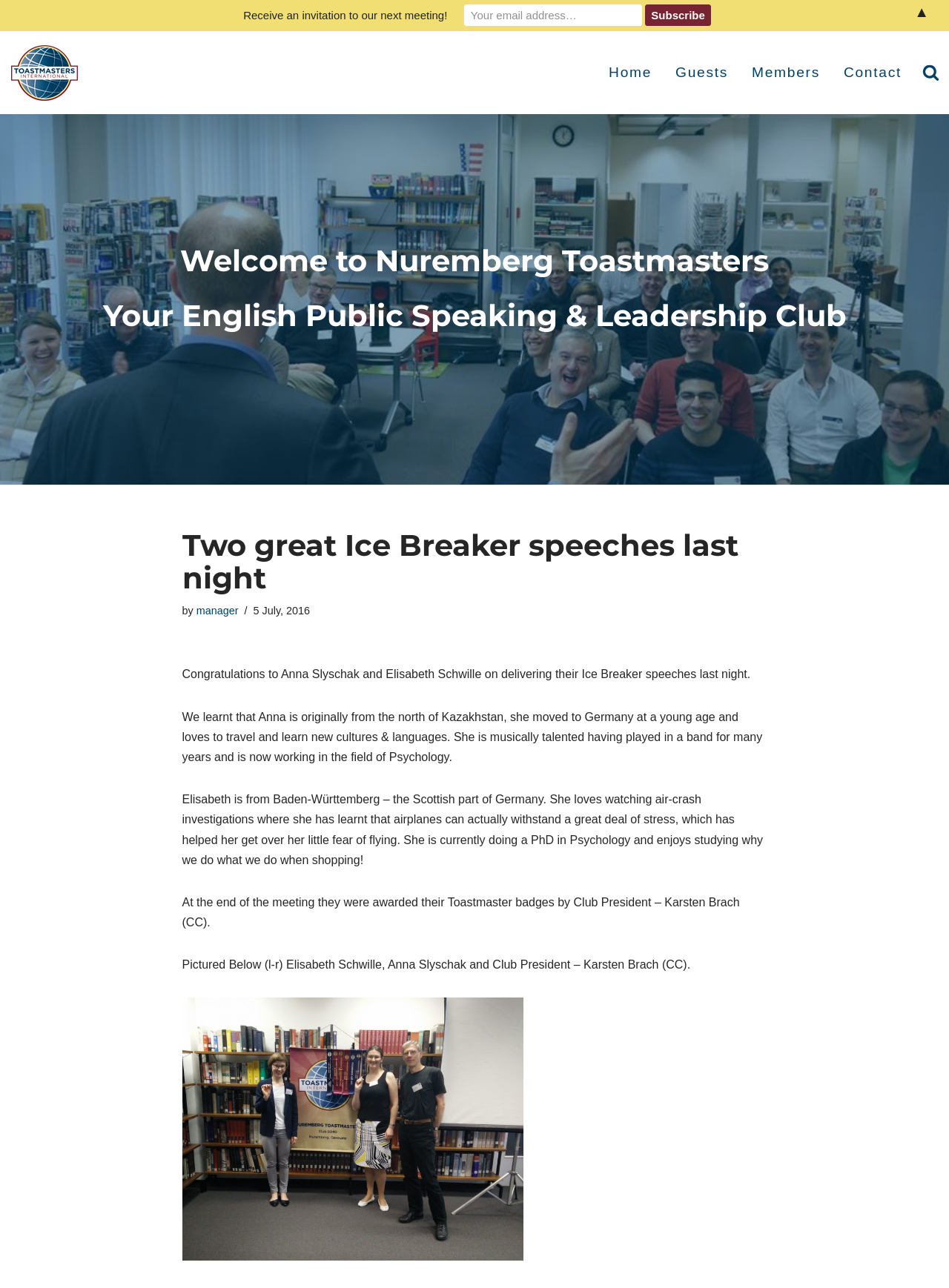Please determine the bounding box coordinates of the element to click in order to execute the following instruction: "Read more about Nuremberg Toastmasters". The coordinates should be four float numbers between 0 and 1, specified as [left, top, right, bottom].

[0.108, 0.19, 0.892, 0.215]